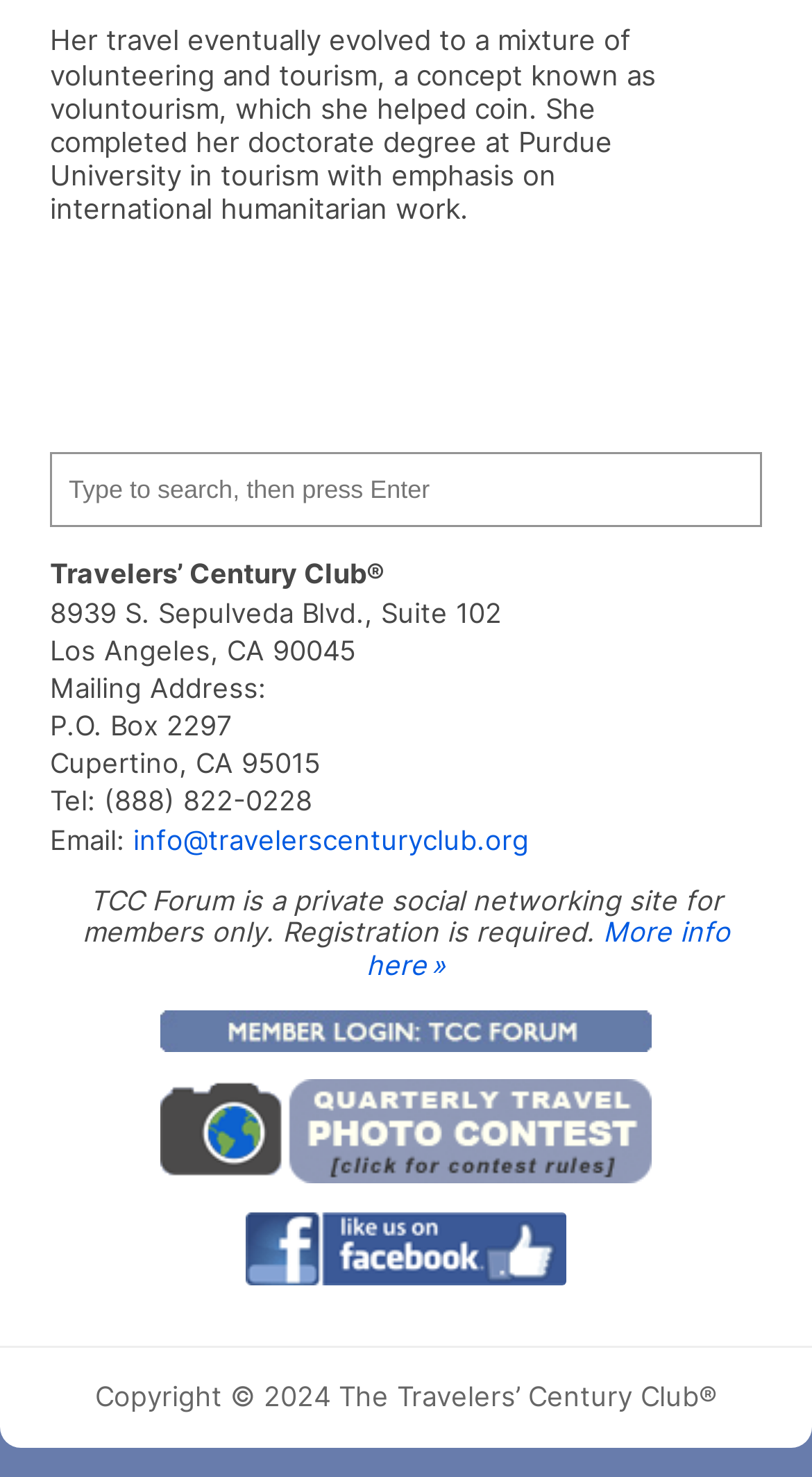What is the year of the copyright?
Answer the question with as much detail as you can, using the image as a reference.

The year of the copyright can be found in the static text element 'Copyright © 2024 The Travelers’ Century Club®' which is located at the bottom of the webpage.